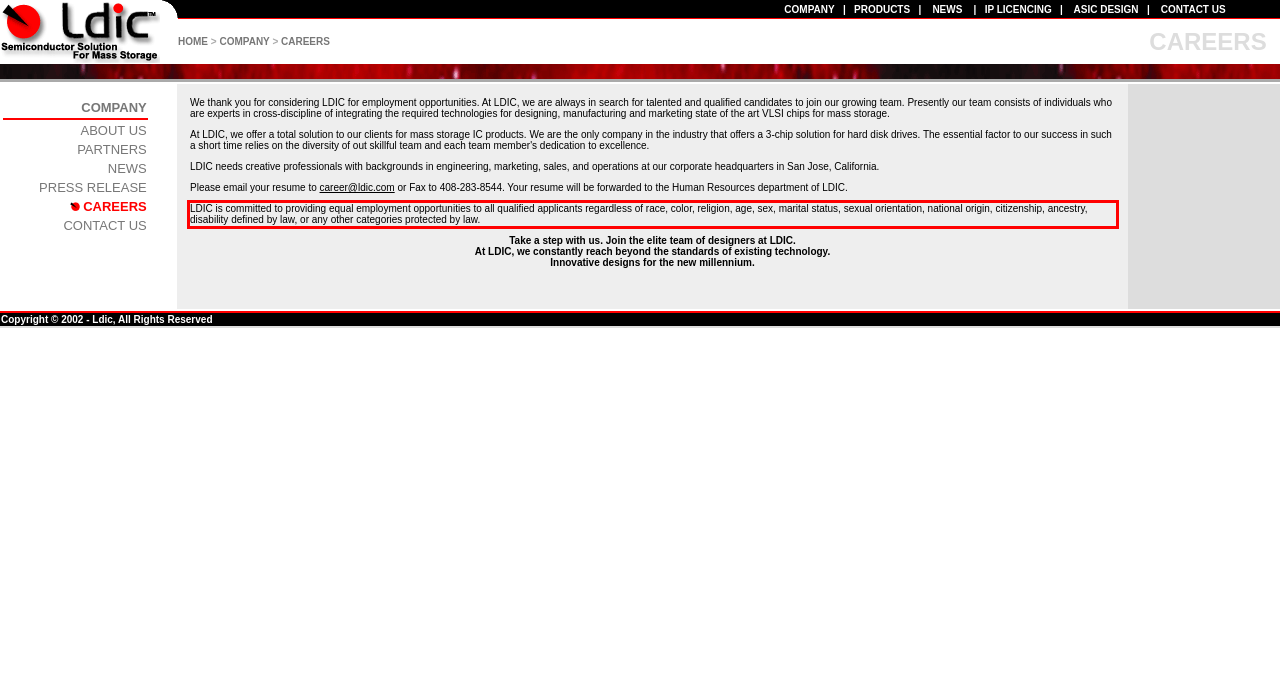The screenshot you have been given contains a UI element surrounded by a red rectangle. Use OCR to read and extract the text inside this red rectangle.

LDIC is committed to providing equal employment opportunities to all qualified applicants regardless of race, color, religion, age, sex, marital status, sexual orientation, national origin, citizenship, ancestry, disability defined by law, or any other categories protected by law.